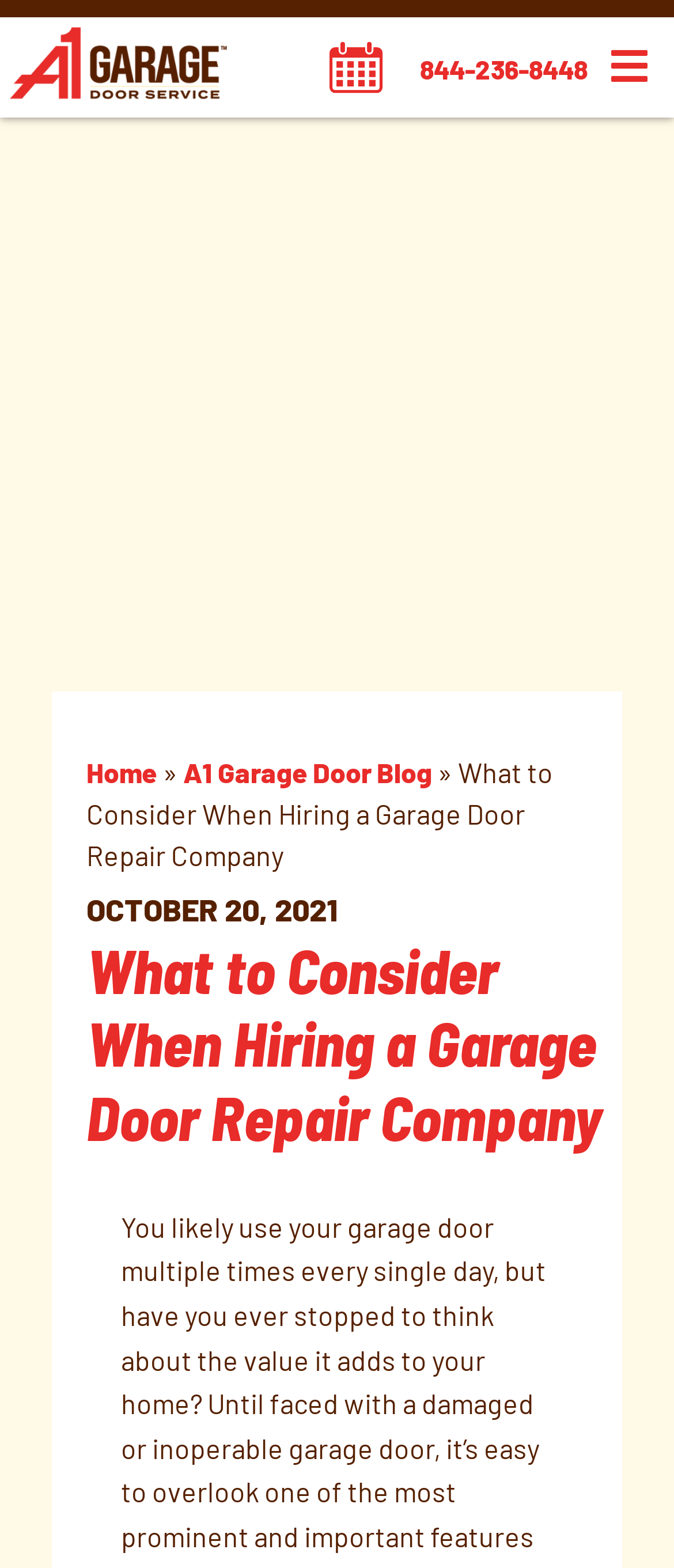How many links are there in the top navigation?
Using the visual information, reply with a single word or short phrase.

3